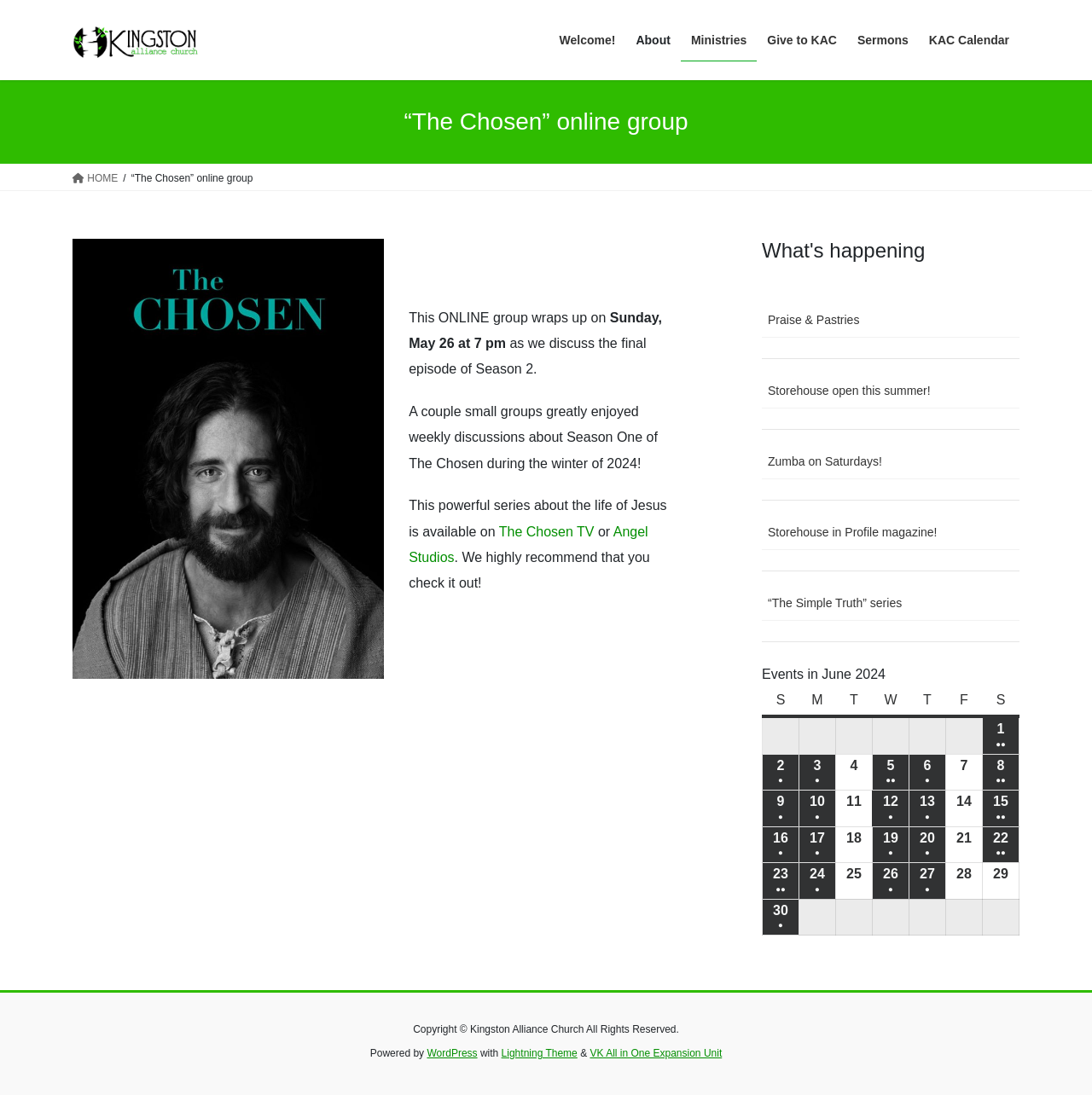Create a detailed narrative of the webpage’s visual and textual elements.

This webpage is about "The Chosen" online group at Kingston Alliance Church. At the top, there is a logo of Kingston Alliance Church, which is an image with a link to the church's website. Below the logo, there is a navigation menu with links to various pages, including "Welcome!", "About", "Contact KAC", and others.

The main content of the page is divided into three sections. The first section is an article about "The Chosen" online group, which is wrapping up on Sunday, May 26 at 7 pm. The article mentions that the group has been discussing the final episode of Season 2 and that a couple of small groups enjoyed weekly discussions about Season One during the winter of 2024. There are also links to "The Chosen TV" and "Angel Studios" where the series is available.

The second section is a complementary section with three blocks of content. The first block has a heading "What's happening" and lists several events, including "Praise & Pastries", "Storehouse open this summer!", and others. The second block has a heading "Events in June 2024" and displays a table with a calendar of events for June 2024. Each day of the week is listed as a column header, and each row represents a day of the month. There are links to specific events on certain days.

The third section is another complementary section with a heading "Events in June 2024" and continues the table from the previous section, listing more events for the rest of June 2024.